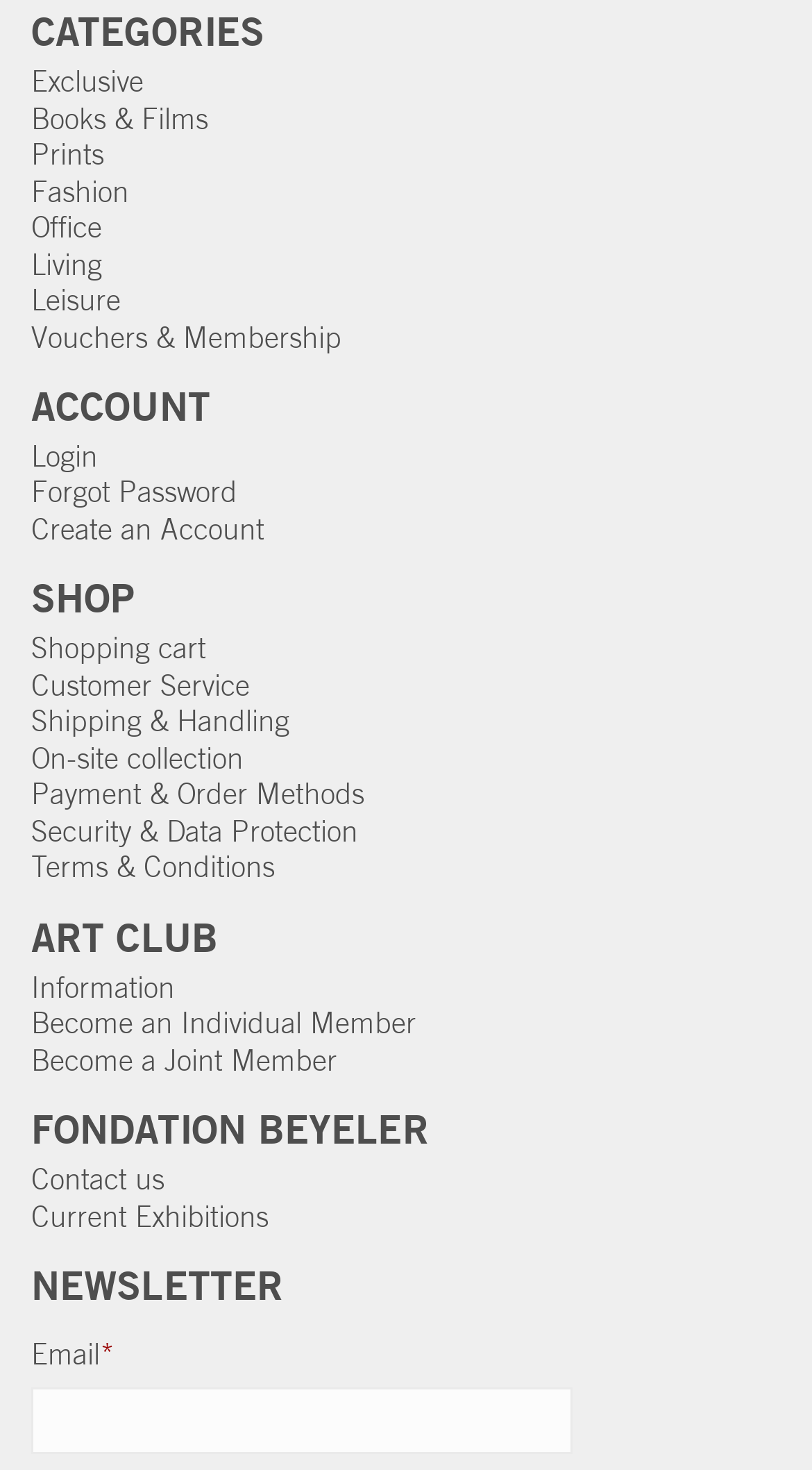What is required to enter in the newsletter section?
Provide a detailed and extensive answer to the question.

I looked at the newsletter section and found a textbox labeled 'Email*' with a hint 'Please enter a valid email address like example@email.com'. This indicates that a valid email address is required to enter in this section.